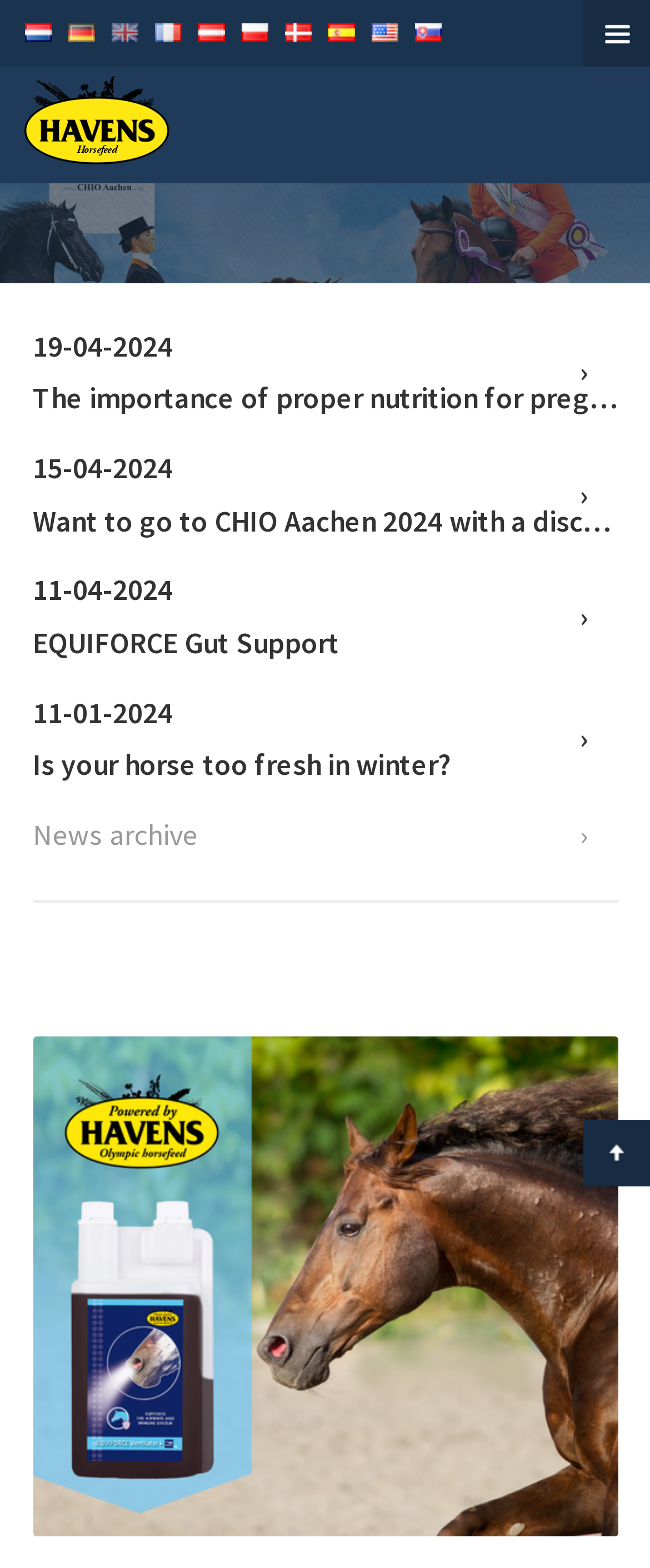What is the headline of the webpage?

NEW: EquiForce Ventilator+ to support the airways